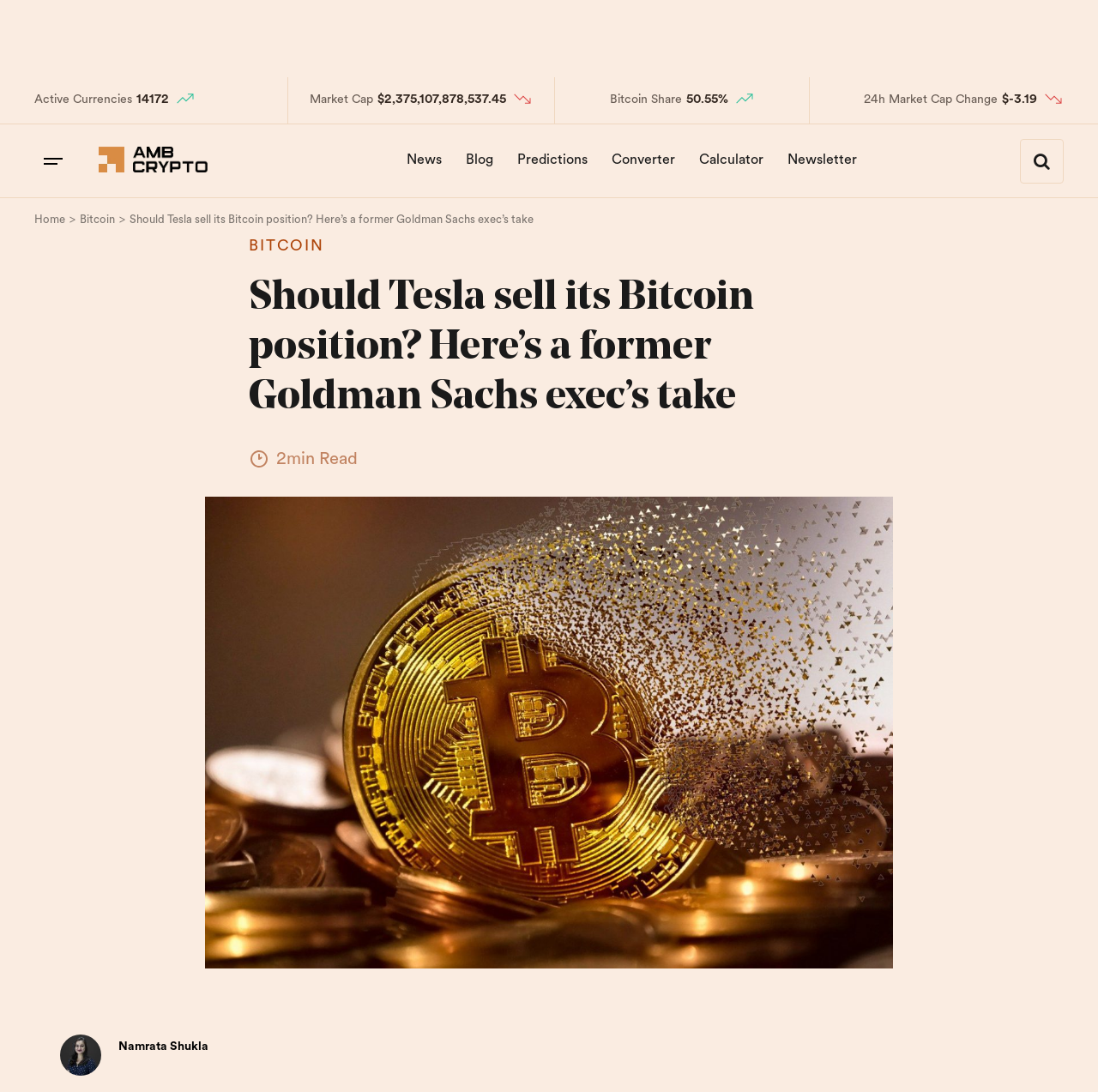Determine the bounding box coordinates of the area to click in order to meet this instruction: "View the author's profile".

[0.108, 0.953, 0.19, 0.965]